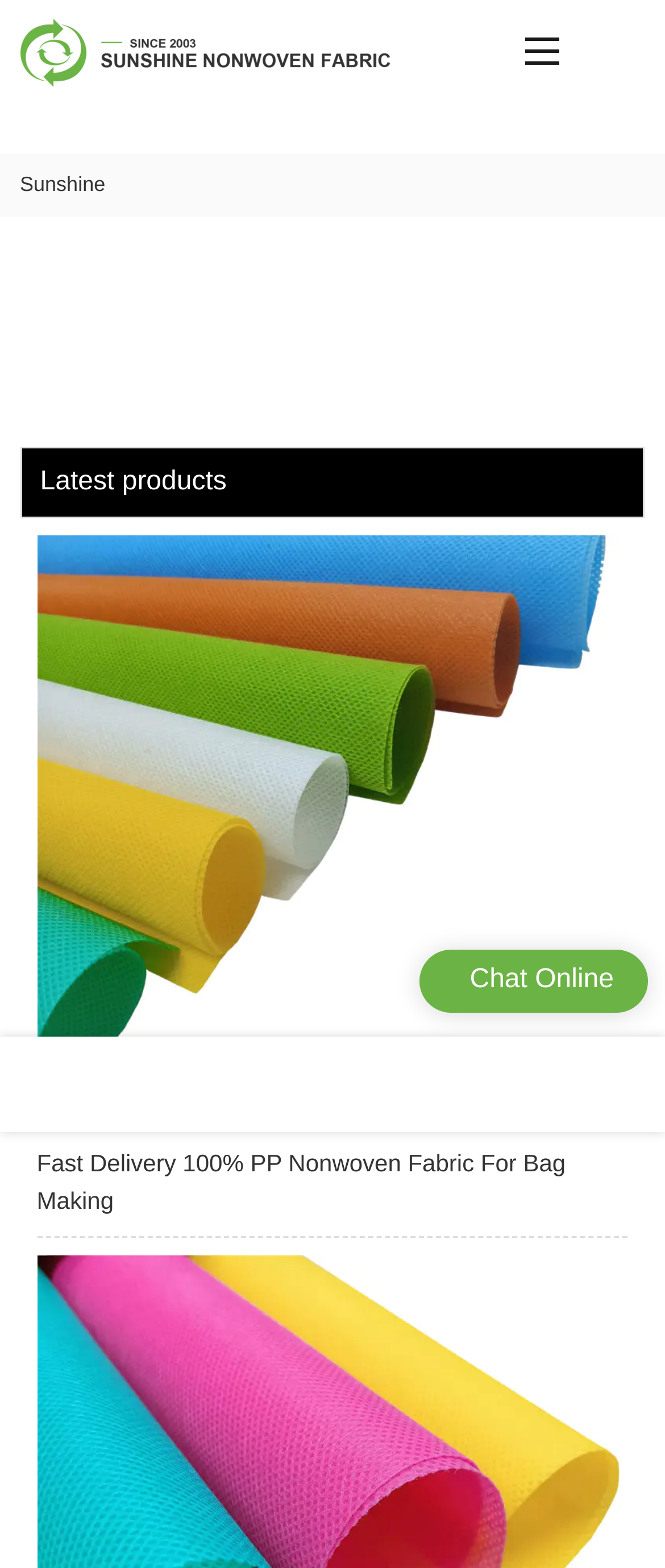Refer to the image and provide an in-depth answer to the question:
What is the category of the product shown?

The link element with the text 'Fast Delivery 100% PP Nonwoven Fabric For Bag Making' suggests that the product being shown is a type of nonwoven fabric.